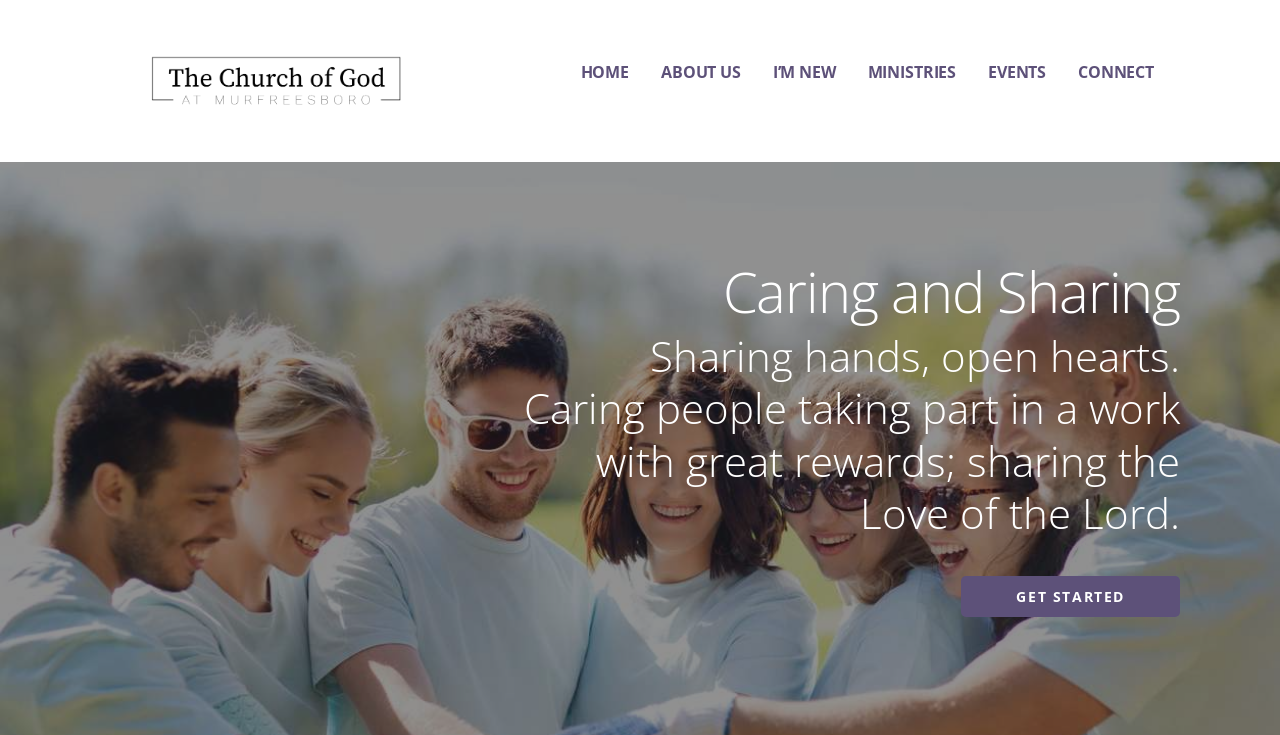What is the purpose of the 'Caring and Sharing' section?
Provide a fully detailed and comprehensive answer to the question.

I determined the purpose of the 'Caring and Sharing' section by reading the text below the heading, which says 'Sharing hands, open hearts. Caring people taking part in a work with great rewards; sharing the Love of the Lord.' This suggests that the purpose of this section is to share the love of the Lord through caring and sharing.